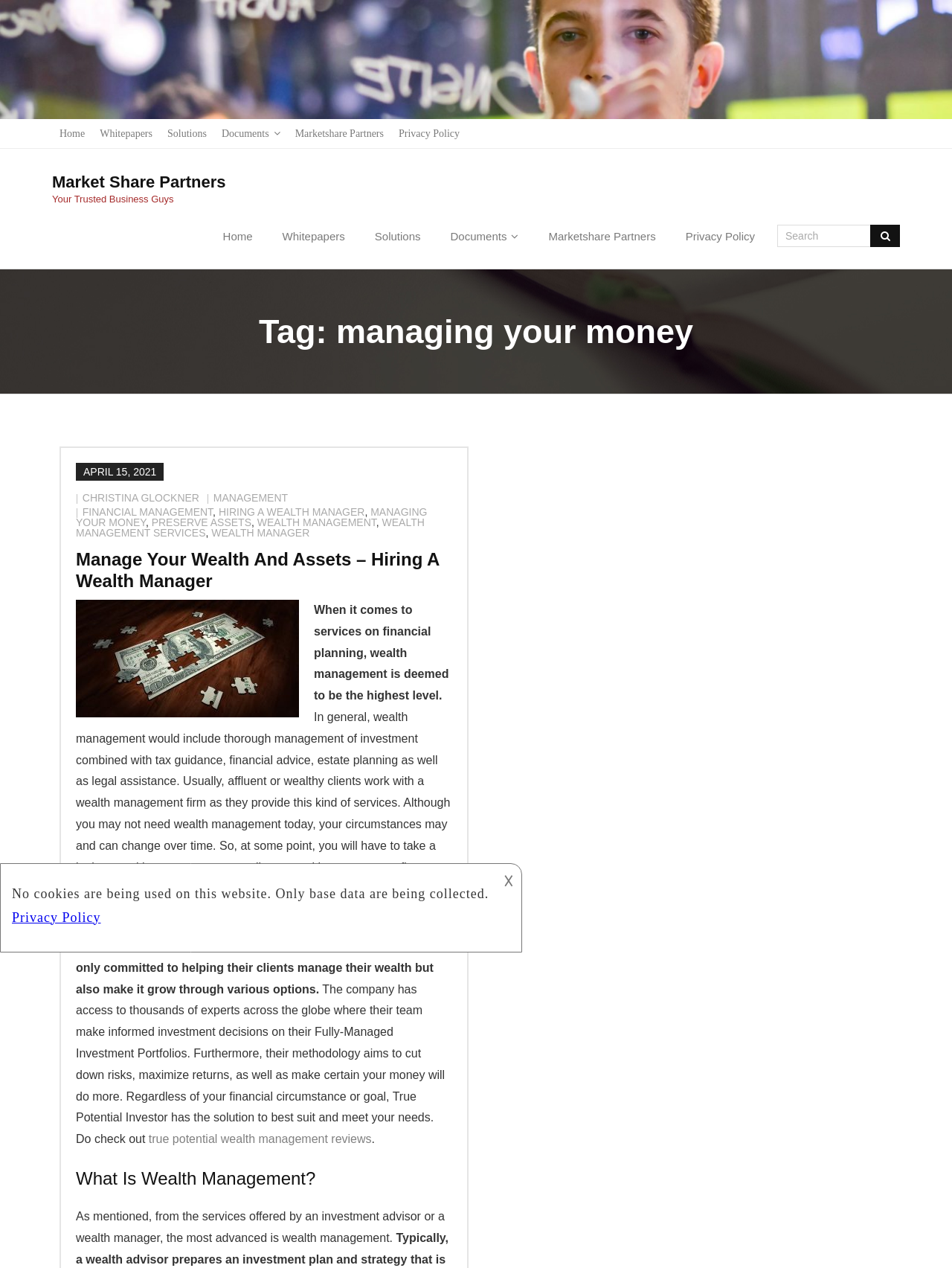Illustrate the webpage thoroughly, mentioning all important details.

The webpage is about managing one's money and wealth, with a focus on wealth management services. At the top, there is a navigation menu with links to "Home", "Whitepapers", "Solutions", "Documents", "Market Share Partners", and "Privacy Policy". Below this menu, there is a heading that reads "Market Share Partners" and a subheading that says "Your Trusted Business Guys".

On the left side of the page, there is a search bar with a placeholder text "Search". Below the search bar, there is a section with a heading "Tag: managing your money" and a list of links to various articles or blog posts related to financial management, including "APRIL 15, 2021", "CHRISTINA GLOCKNER", "MANAGEMENT", "FINANCIAL MANAGEMENT", and others.

The main content of the page is divided into sections. The first section has a heading "Manage Your Wealth And Assets – Hiring A Wealth Manager" and a brief introduction to wealth management services. The text explains that wealth management includes thorough management of investment, tax guidance, financial advice, estate planning, and legal assistance, and is usually provided by wealth management firms to affluent or wealthy clients.

The next section discusses the importance of considering wealth management, even if it's not needed currently, as circumstances may change over time. It also mentions "true potential wealth management reviews" and provides a brief overview of True Potential Investor, a wealth management company that helps clients manage and grow their wealth through various options.

The final section has a heading "What Is Wealth Management?" and provides a brief explanation of wealth management services, stating that it is the most advanced service offered by investment advisors or wealth managers.

There is also an iframe on the page, which may contain additional content or a video, but its description is not provided. Additionally, there is a static text element with a symbol "𐌢" located near the bottom of the page.